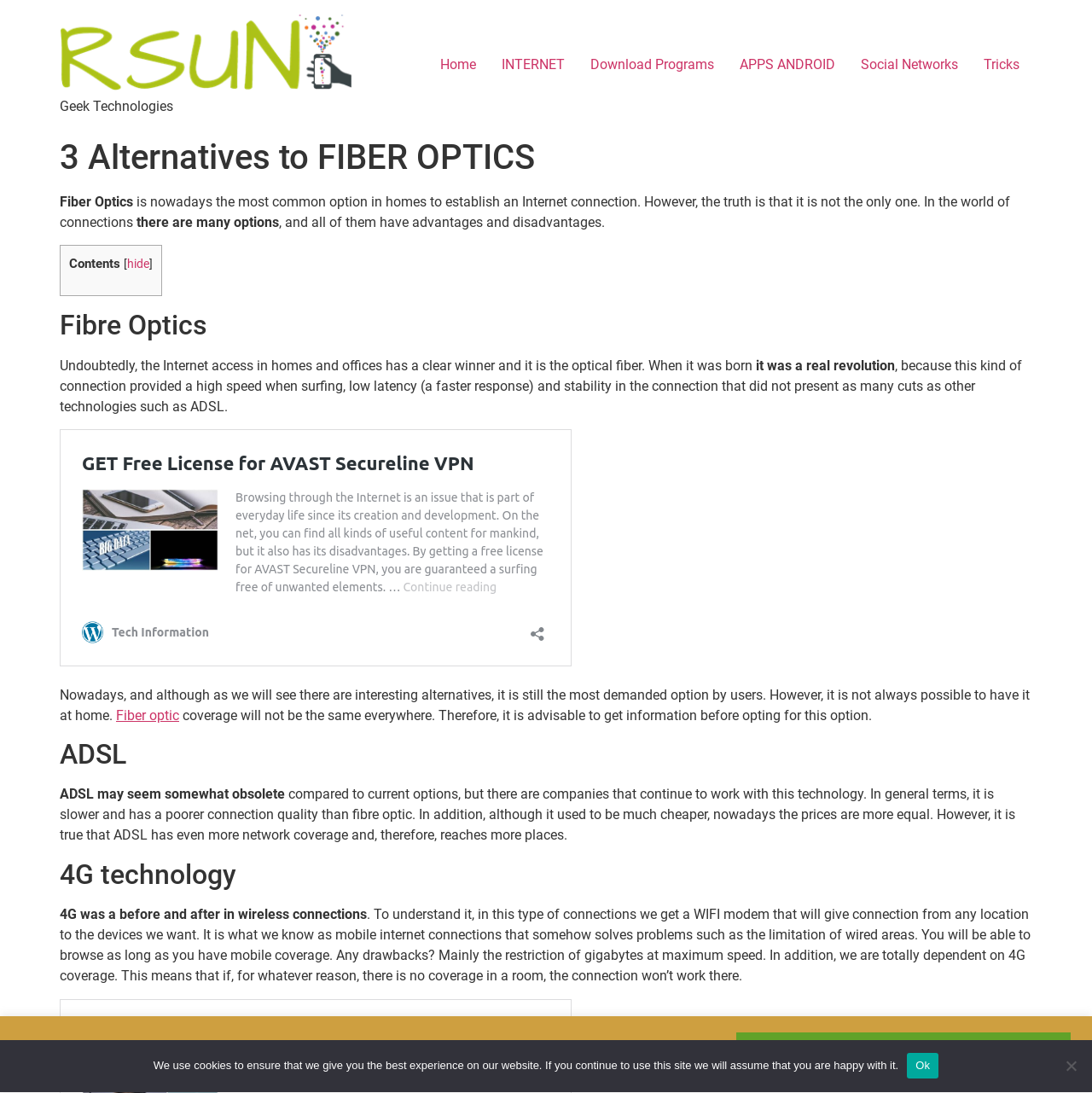Why may Fiber Optics not be available everywhere?
Answer the question with a detailed explanation, including all necessary information.

The webpage mentions that Fiber Optics coverage will not be the same everywhere, which means that it may not be available in all areas. This is why it is advisable to get information before opting for this option.